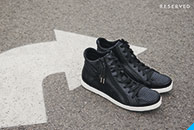What is the purpose of the arrow pattern on the pavement?
Look at the image and respond with a single word or a short phrase.

To suggest direction or movement